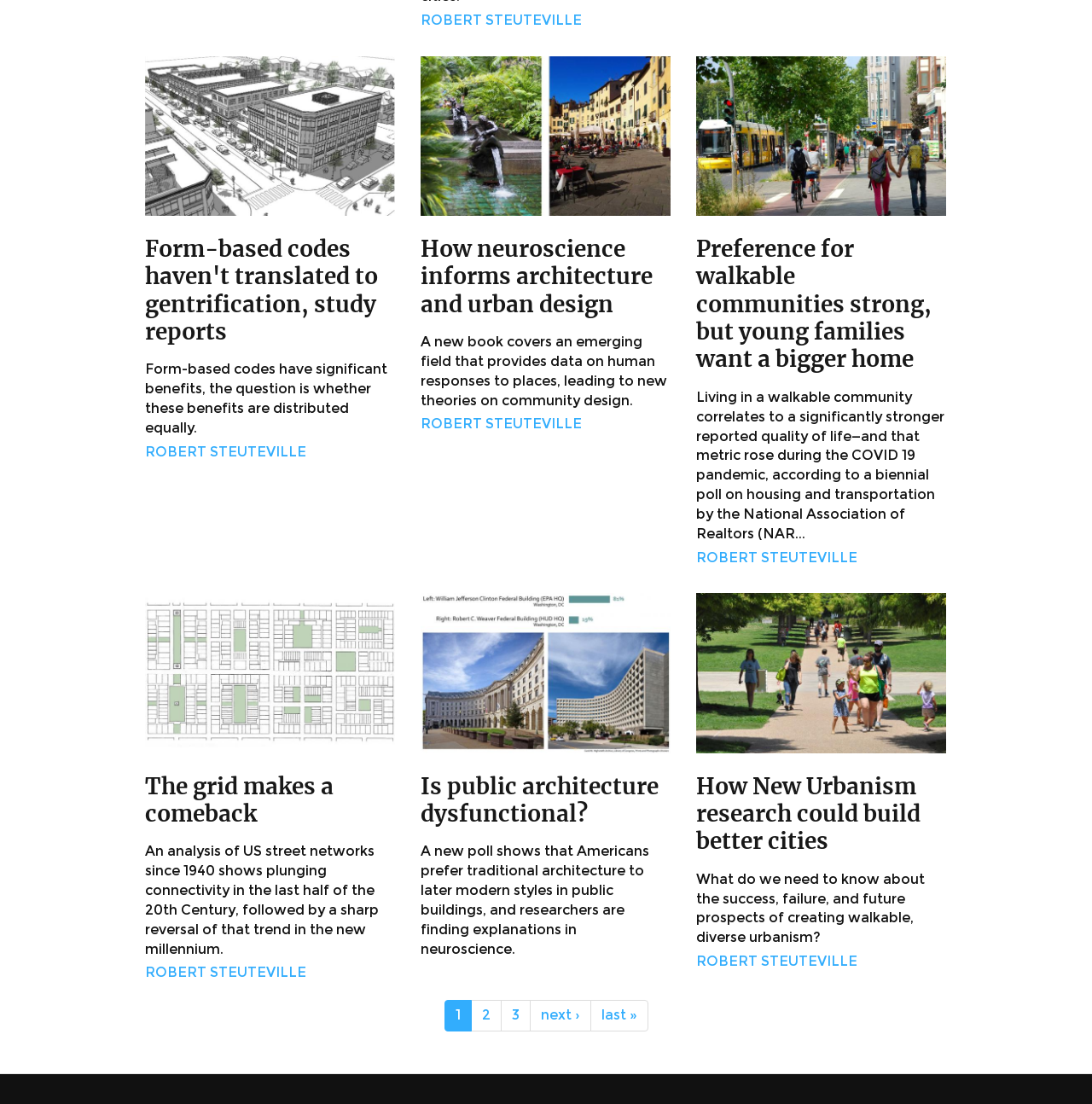Give a short answer to this question using one word or a phrase:
What is the subject of the image in the second article?

People enjoying a walkable street